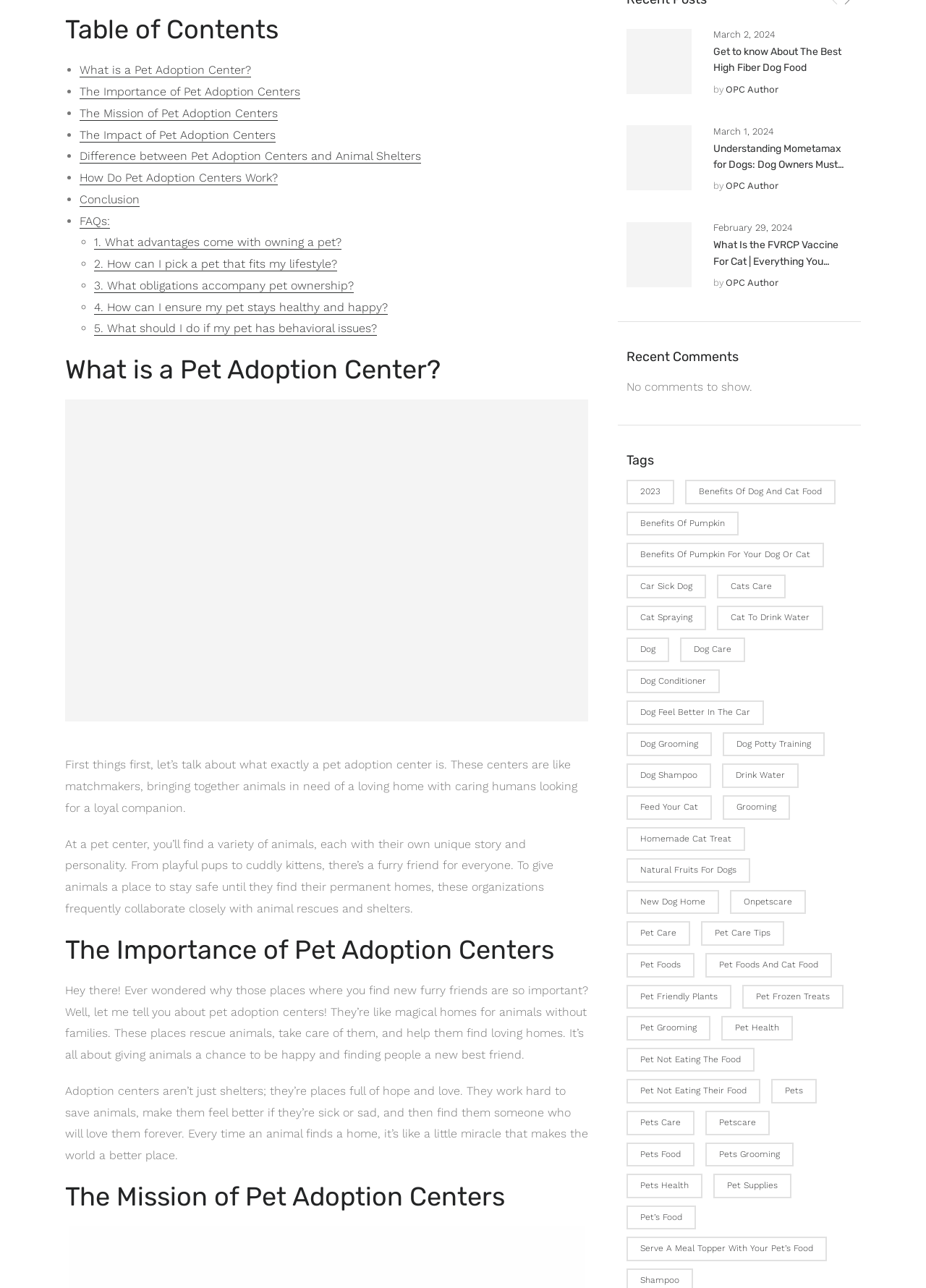Using the description: "Pet Foods and Cat Food", determine the UI element's bounding box coordinates. Ensure the coordinates are in the format of four float numbers between 0 and 1, i.e., [left, top, right, bottom].

[0.676, 0.724, 0.809, 0.743]